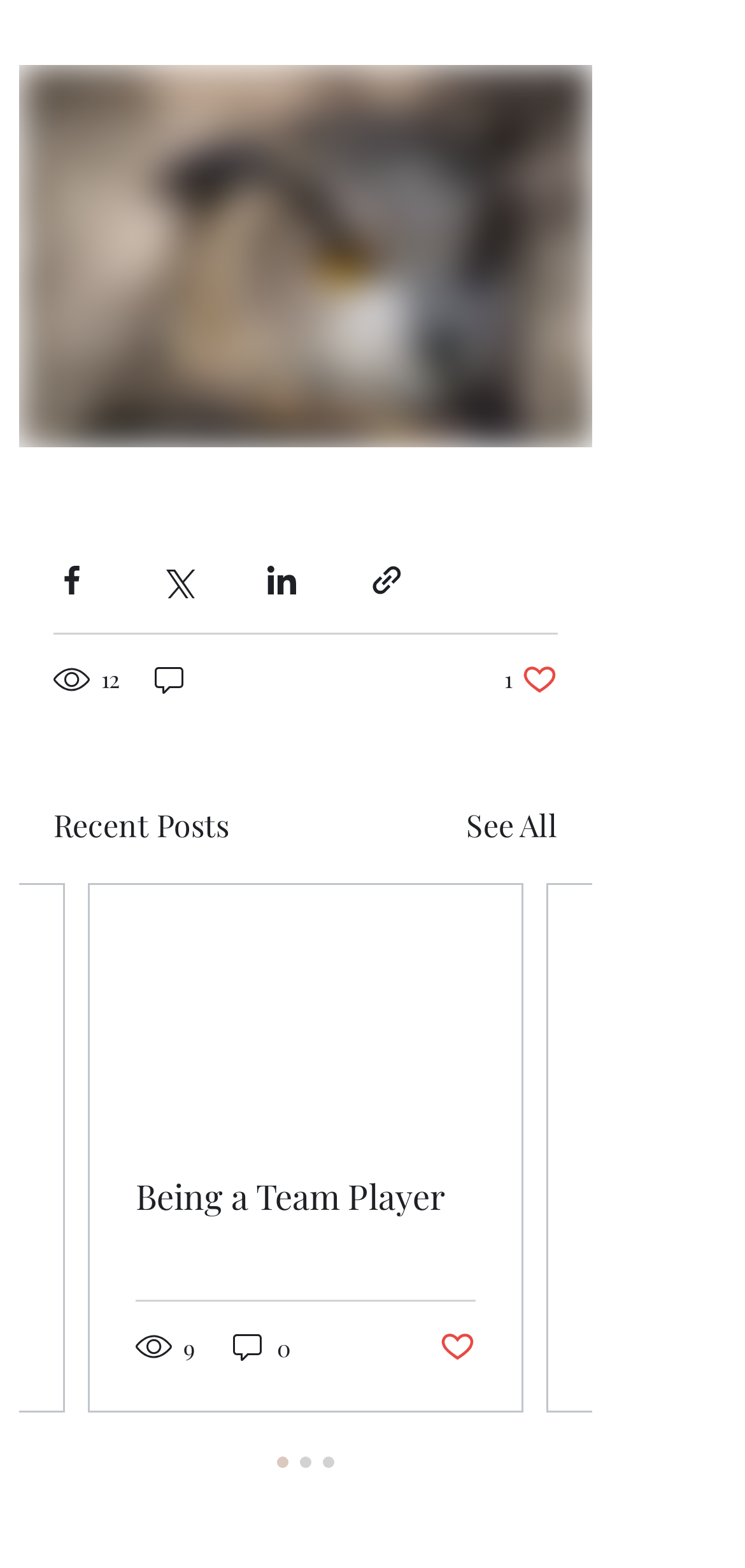How many comments does the second post have?
Using the image as a reference, answer with just one word or a short phrase.

0